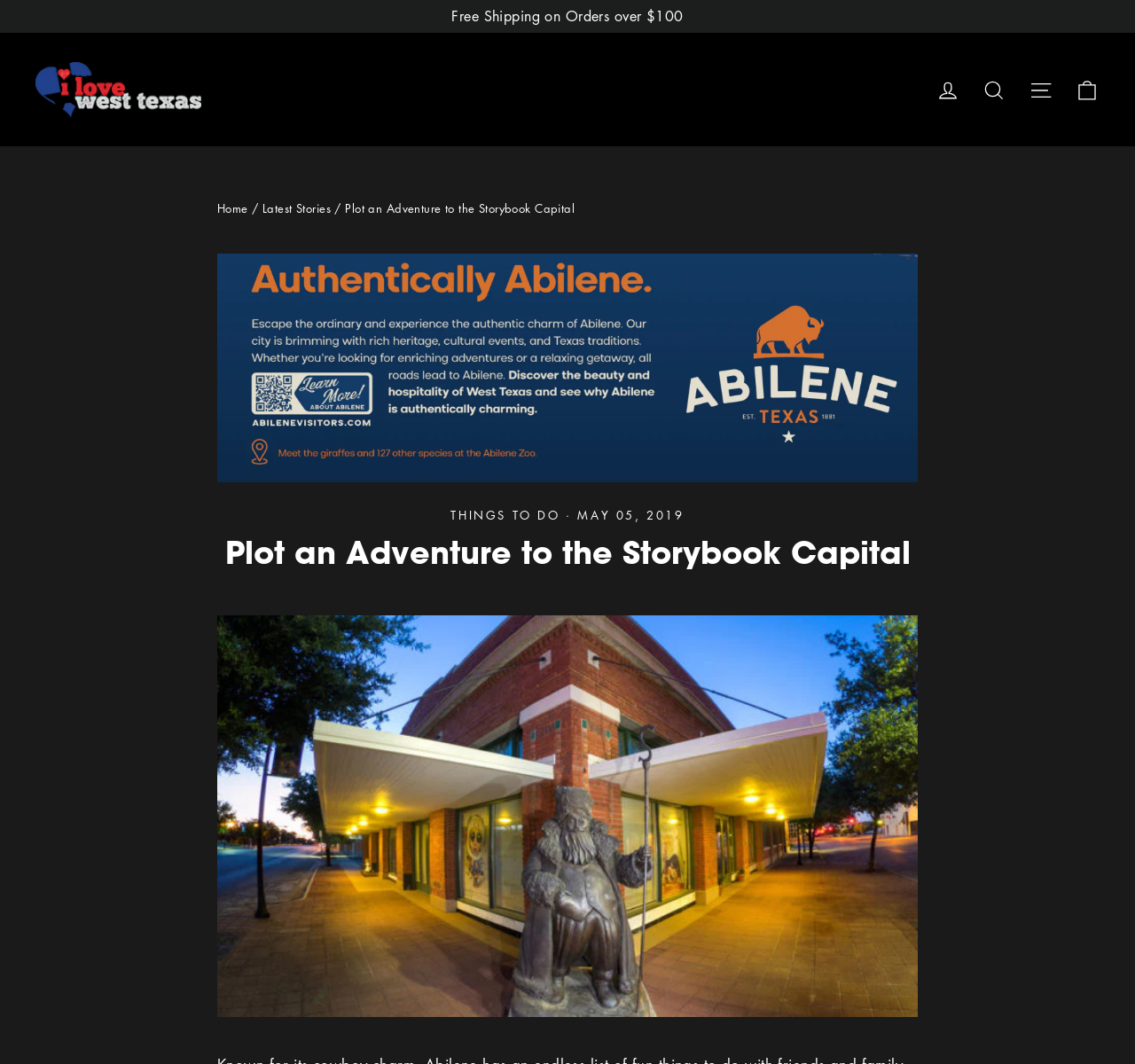Identify the bounding box coordinates of the clickable region required to complete the instruction: "Read the 'Kin' heading". The coordinates should be given as four float numbers within the range of 0 and 1, i.e., [left, top, right, bottom].

None